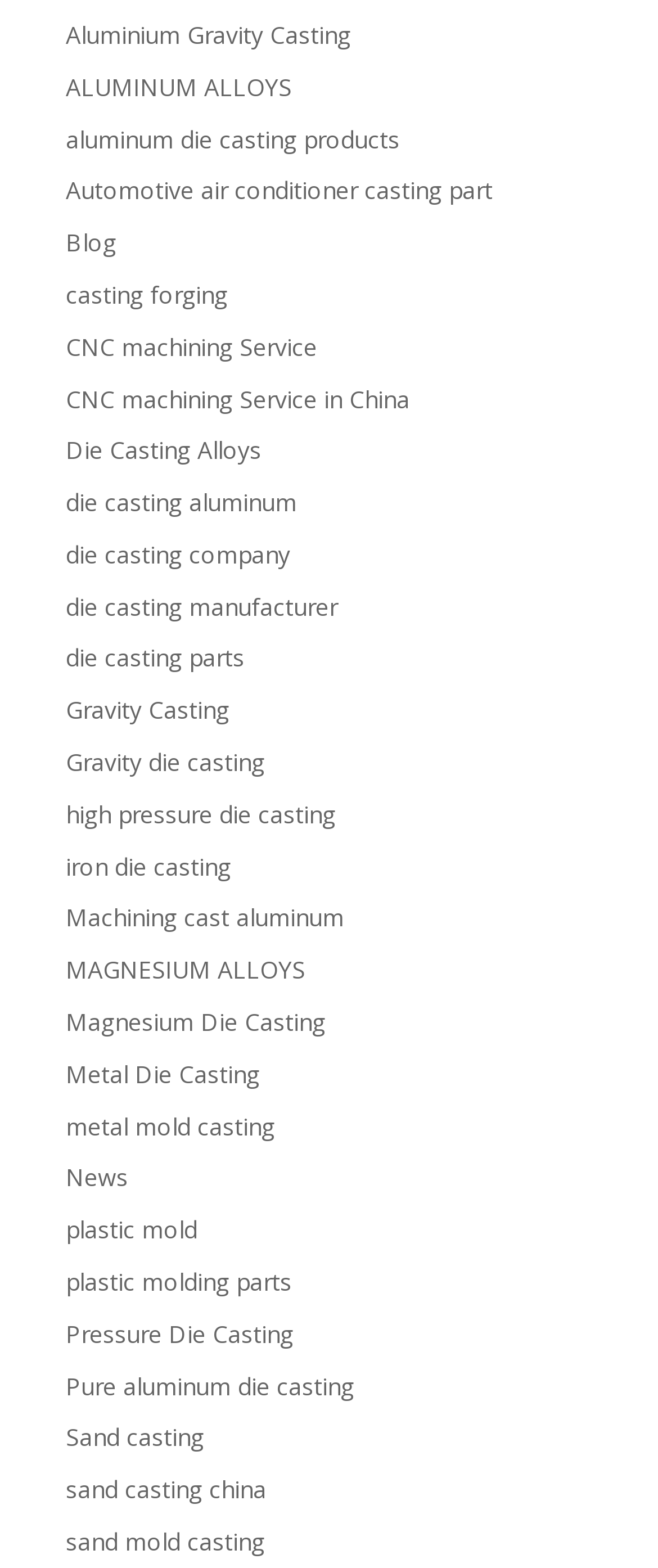Are there any links related to machining on this webpage?
Using the information from the image, answer the question thoroughly.

I found several links related to machining, such as 'CNC machining Service', 'CNC machining Service in China', and 'Machining cast aluminum', which suggests that machining is a related topic to die casting on this webpage.